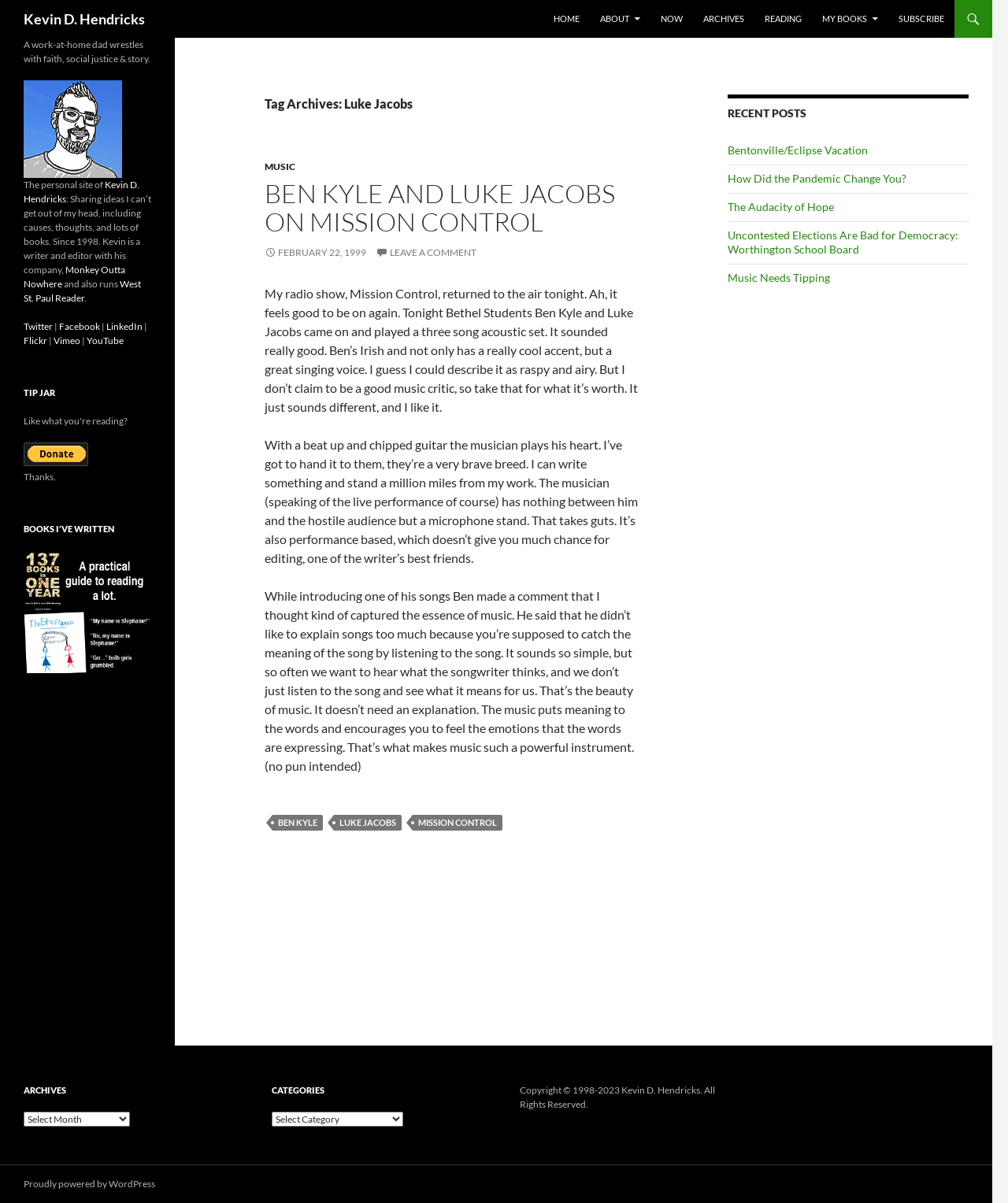Find the bounding box coordinates of the clickable area that will achieve the following instruction: "Visit Kevin D. Hendricks' profile".

[0.023, 0.0, 0.144, 0.031]